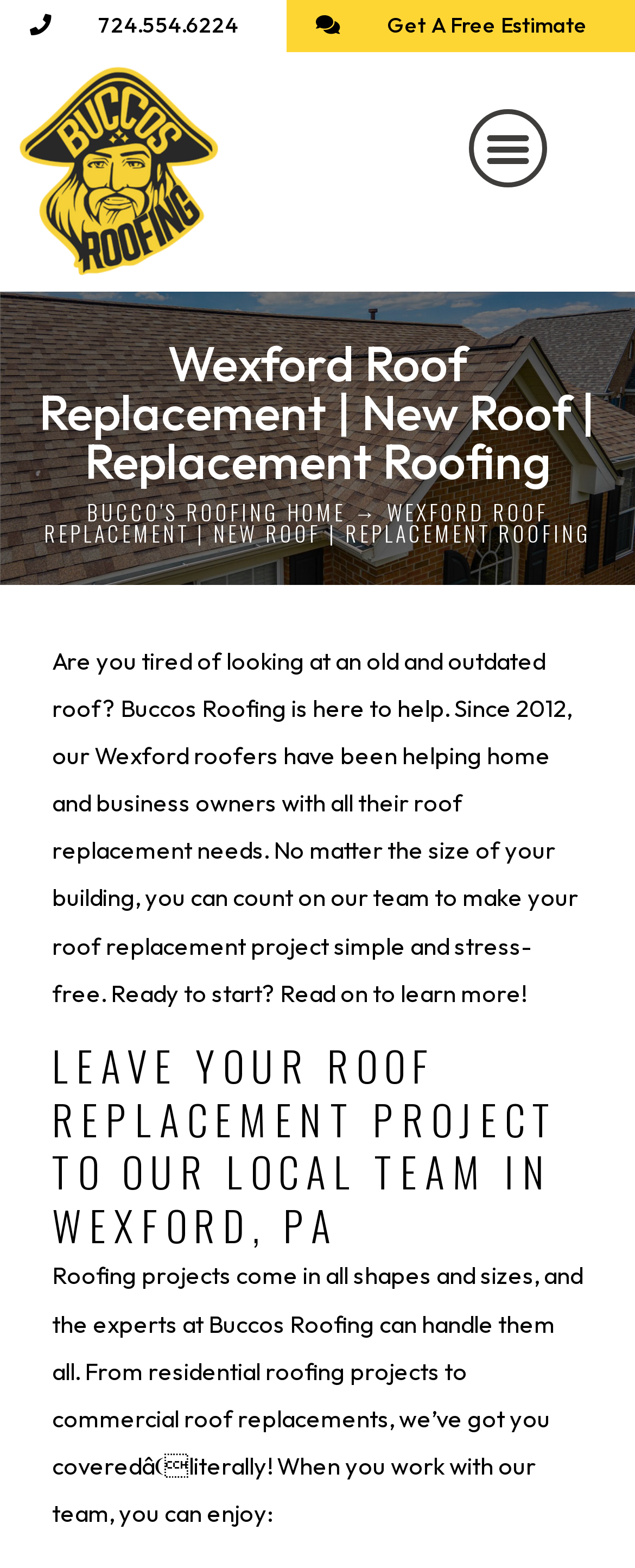How long has Buccos Roofing been in business?
Observe the image and answer the question with a one-word or short phrase response.

Since 2012